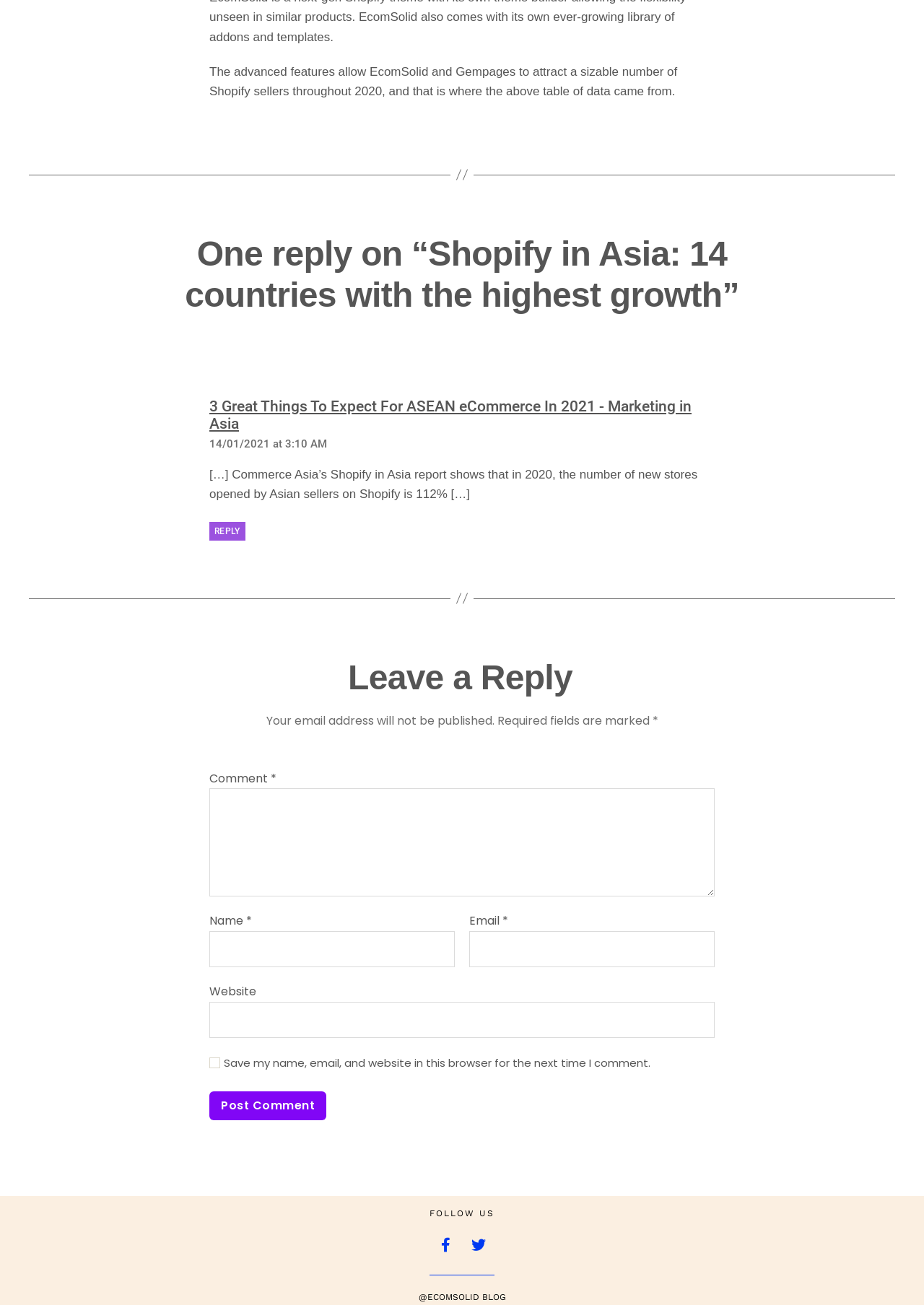Find the bounding box coordinates corresponding to the UI element with the description: "parent_node: Comment * name="comment"". The coordinates should be formatted as [left, top, right, bottom], with values as floats between 0 and 1.

[0.227, 0.604, 0.773, 0.687]